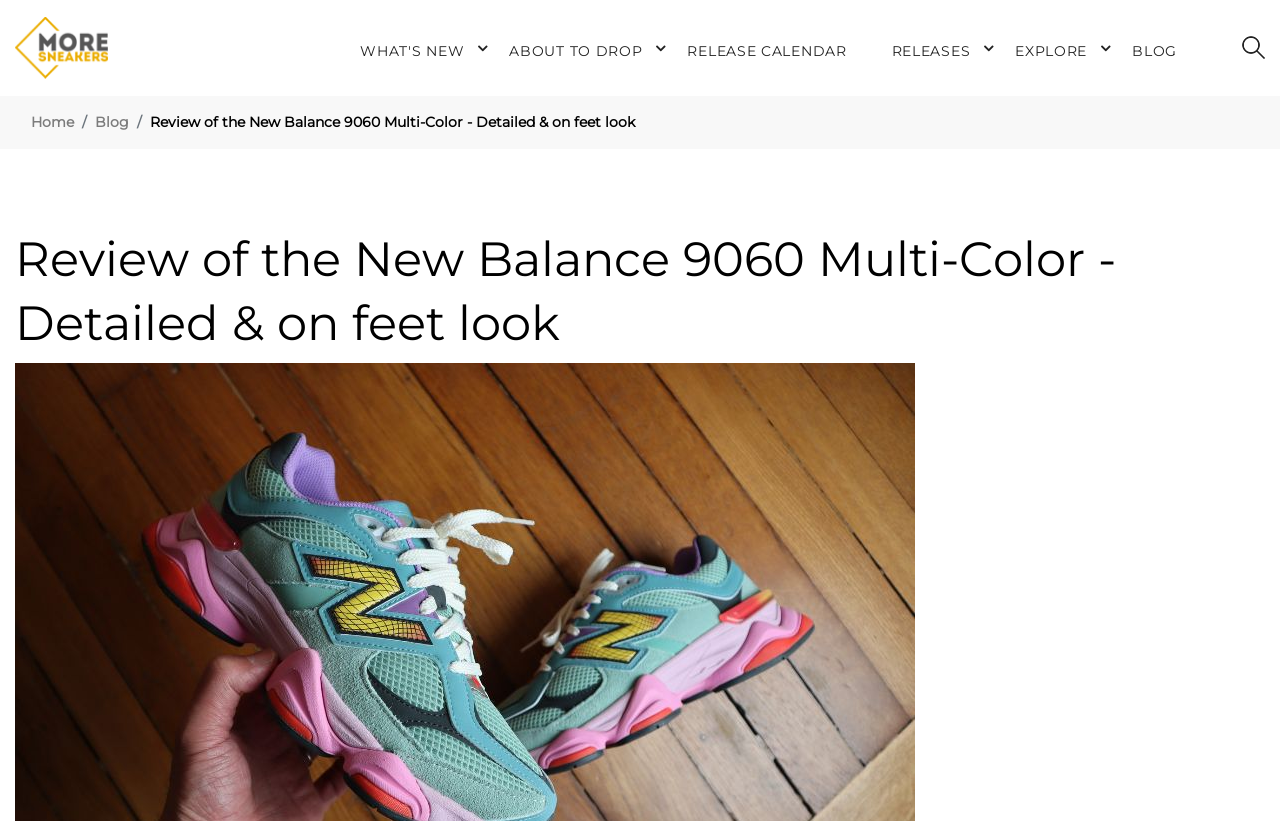Refer to the image and offer a detailed explanation in response to the question: What is the color scheme of the shoe?

I found the answer by examining the title of the webpage, which includes the phrase 'Multi-Color'. This suggests that the shoe being reviewed has a multi-color design.